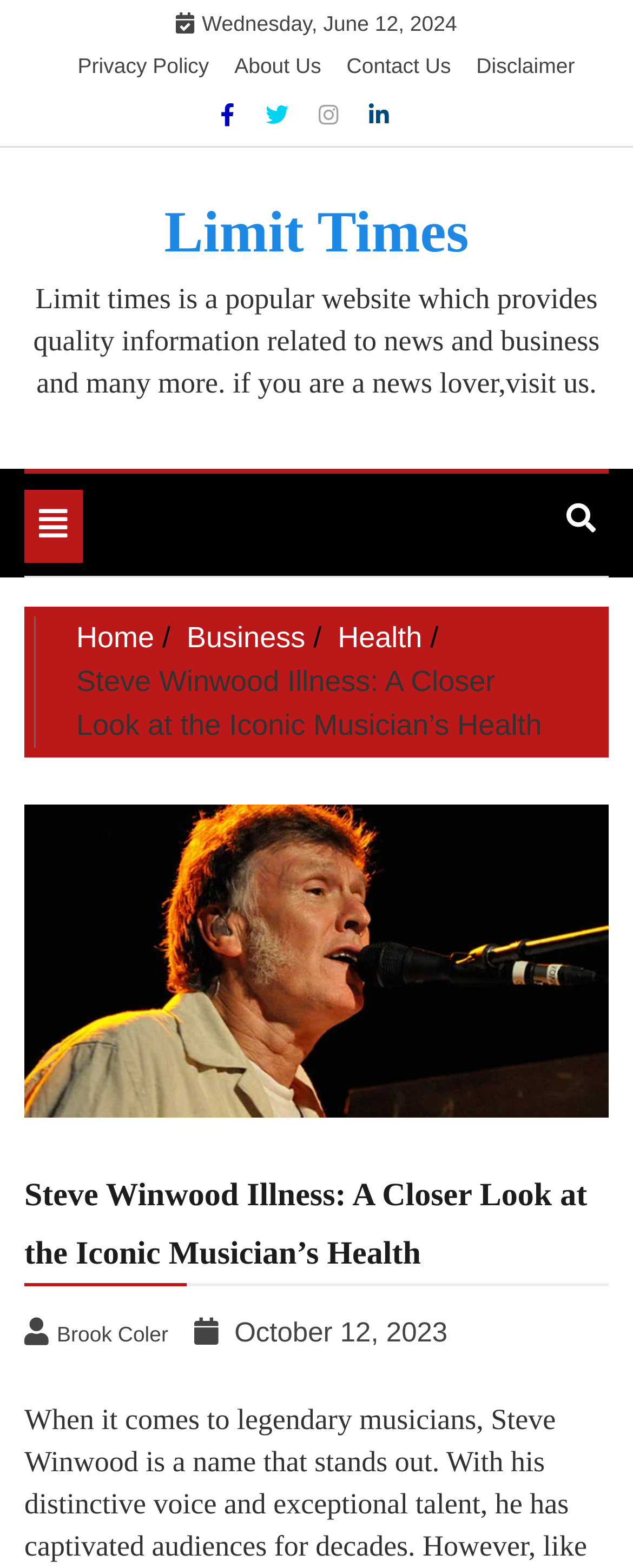Locate the bounding box coordinates of the area you need to click to fulfill this instruction: 'Visit the 'Health' page'. The coordinates must be in the form of four float numbers ranging from 0 to 1: [left, top, right, bottom].

[0.533, 0.396, 0.667, 0.417]